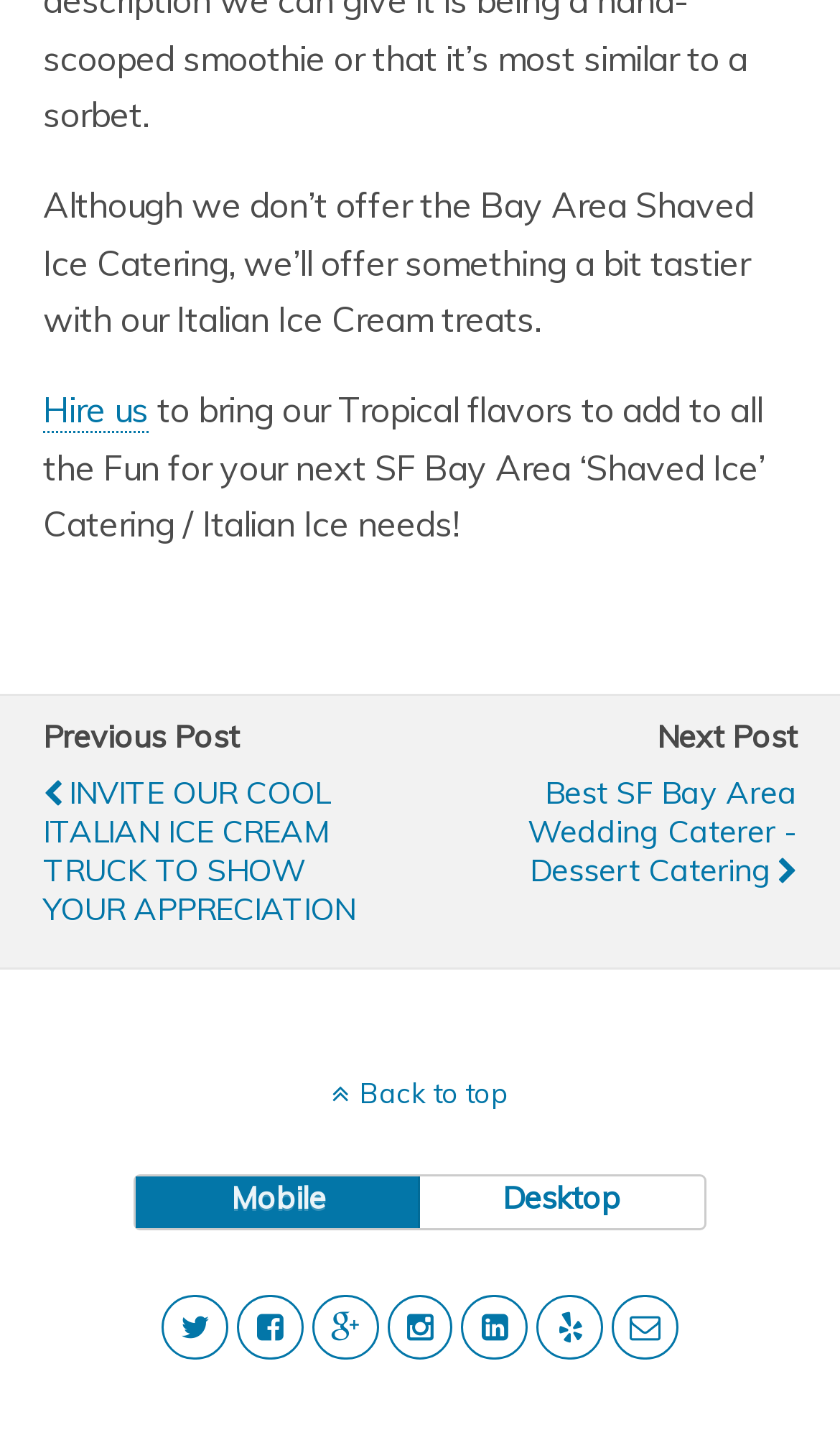Specify the bounding box coordinates of the area to click in order to follow the given instruction: "Switch to mobile view."

[0.163, 0.819, 0.5, 0.855]